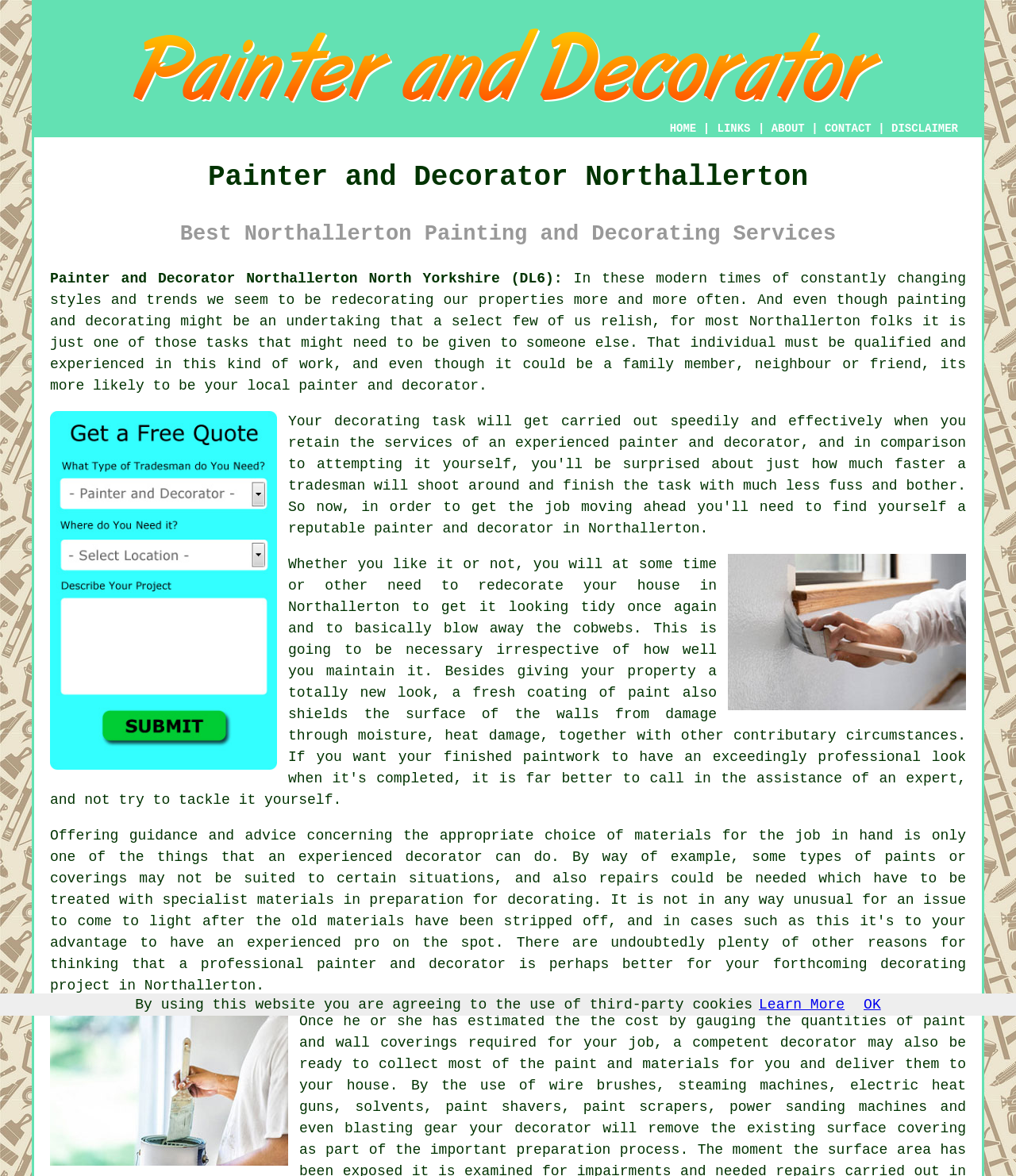What is the purpose of the service provider?
Please respond to the question with a detailed and well-explained answer.

The purpose of the service provider can be inferred from the text 'Best Northallerton Painting and Decorating Services' and 'painting and decorating might be an undertaking that a select few of us relish, for most Northallerton folks it is just one of those tasks that might need to be given to someone else' which suggests that the service provider is involved in painting and decorating services.